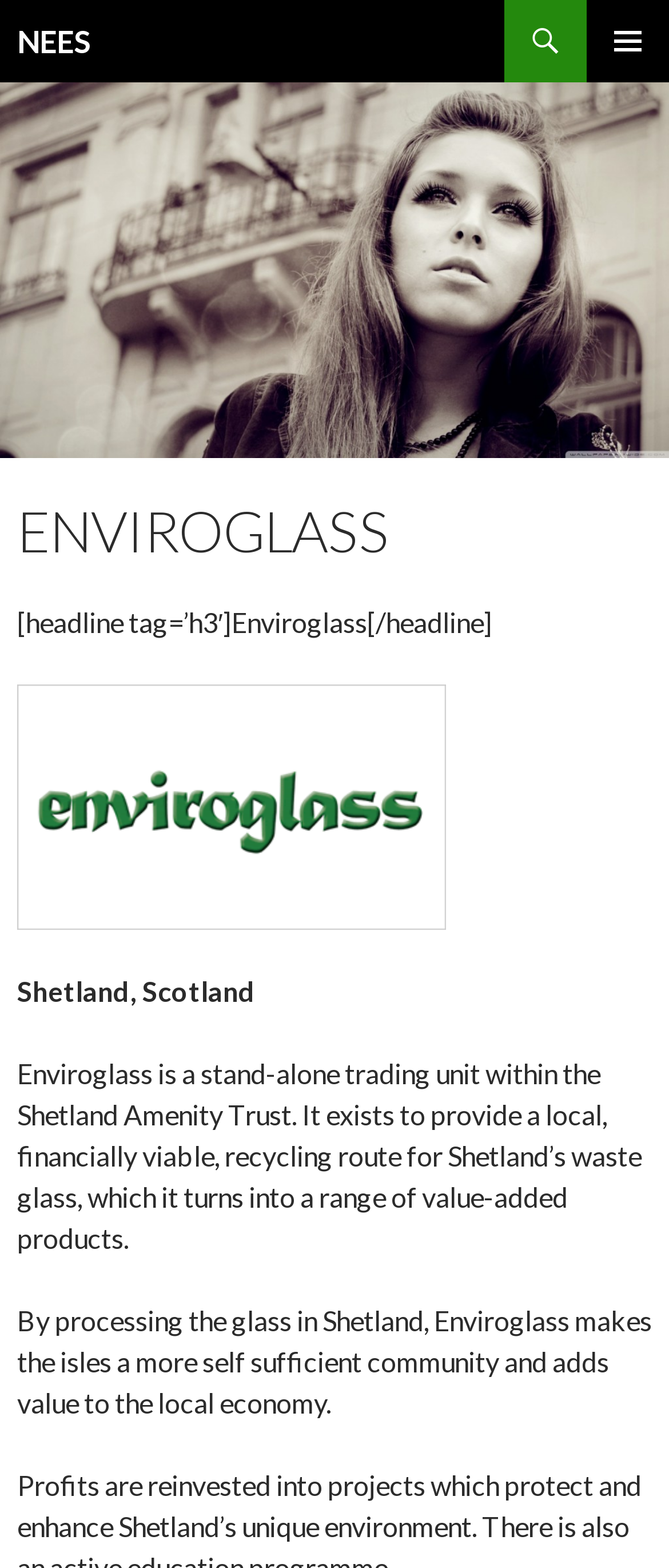Provide a short answer to the following question with just one word or phrase: Where is Enviroglass located?

Shetland, Scotland